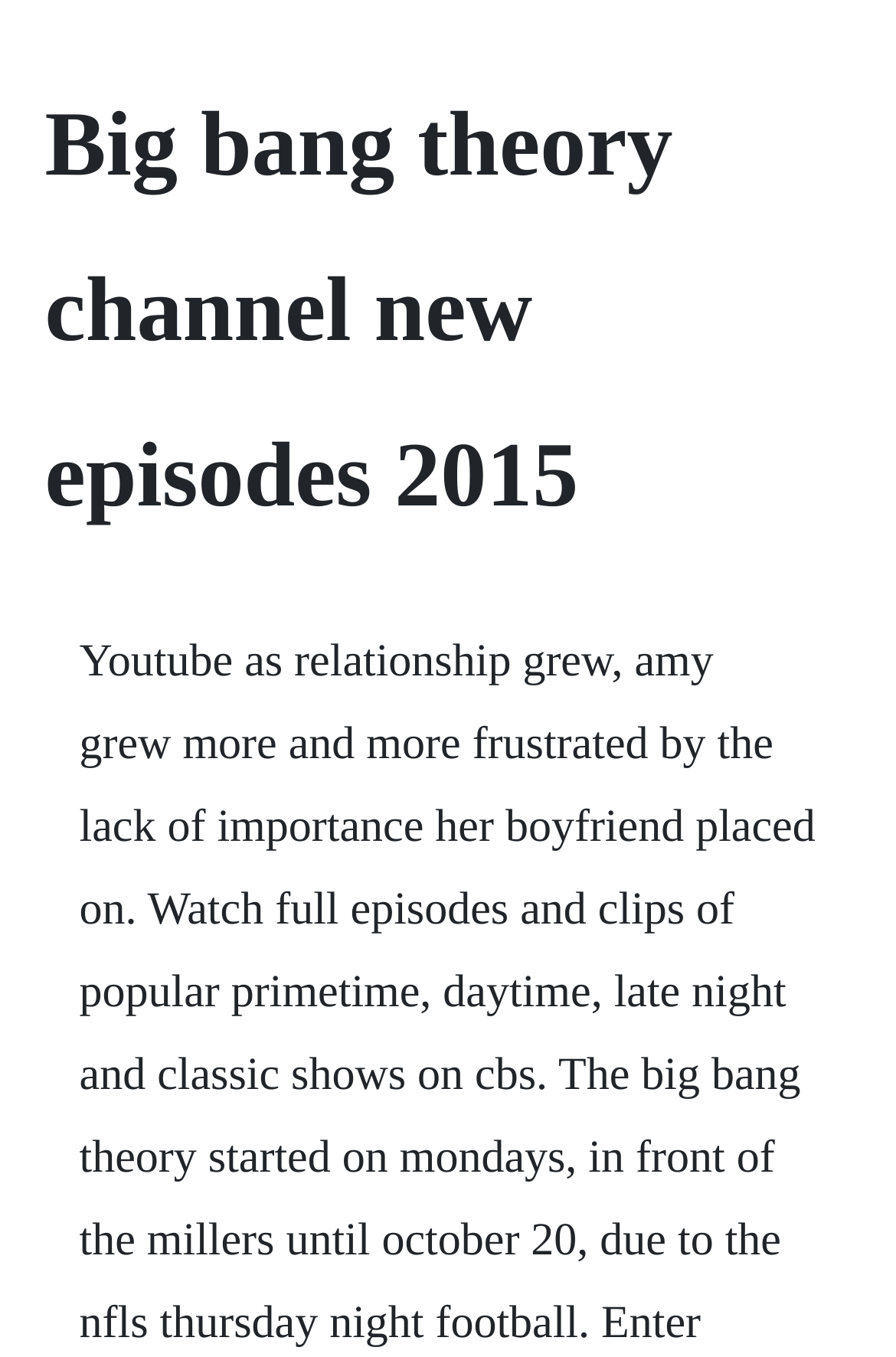Determine the main headline from the webpage and extract its text.

Big bang theory channel new episodes 2015